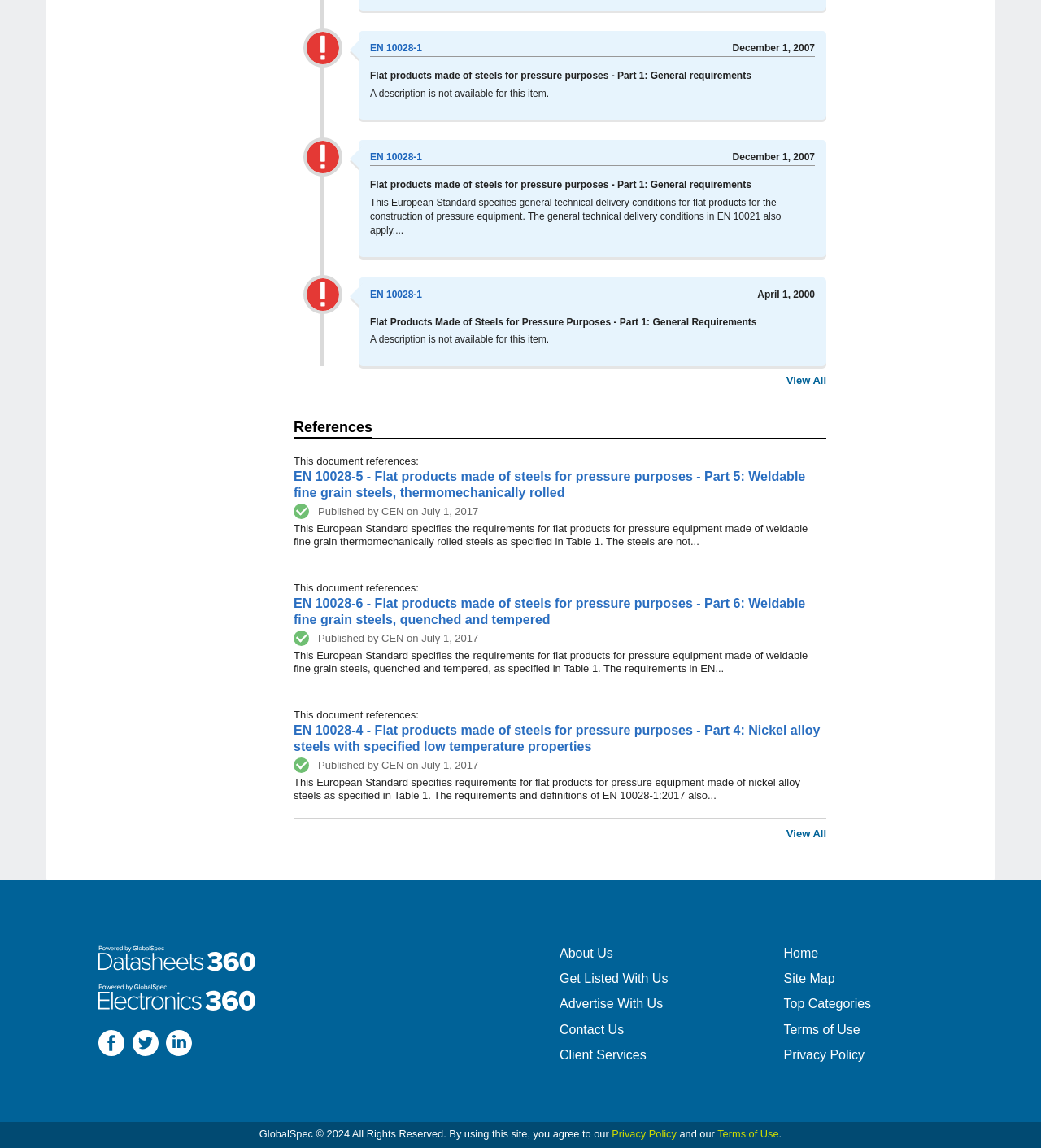What is the purpose of the 'References' section?
From the details in the image, provide a complete and detailed answer to the question.

I found the purpose of the 'References' section by reading the heading element with the content 'References' and the StaticText element with the content 'This document references:' which suggests that this section is used to list referenced documents.